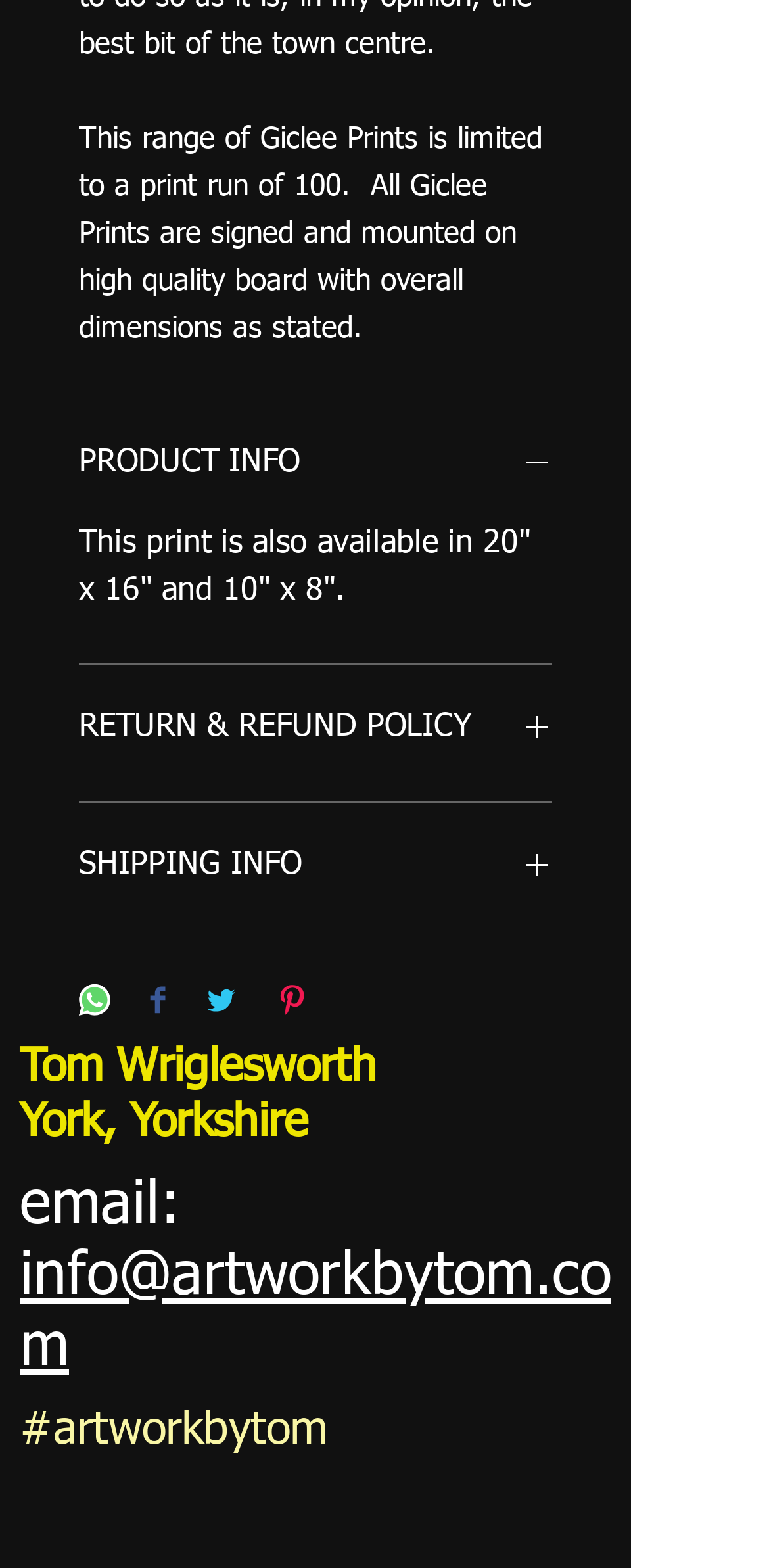Please answer the following query using a single word or phrase: 
What are the available sizes of the print?

20" x 16" and 10" x 8"